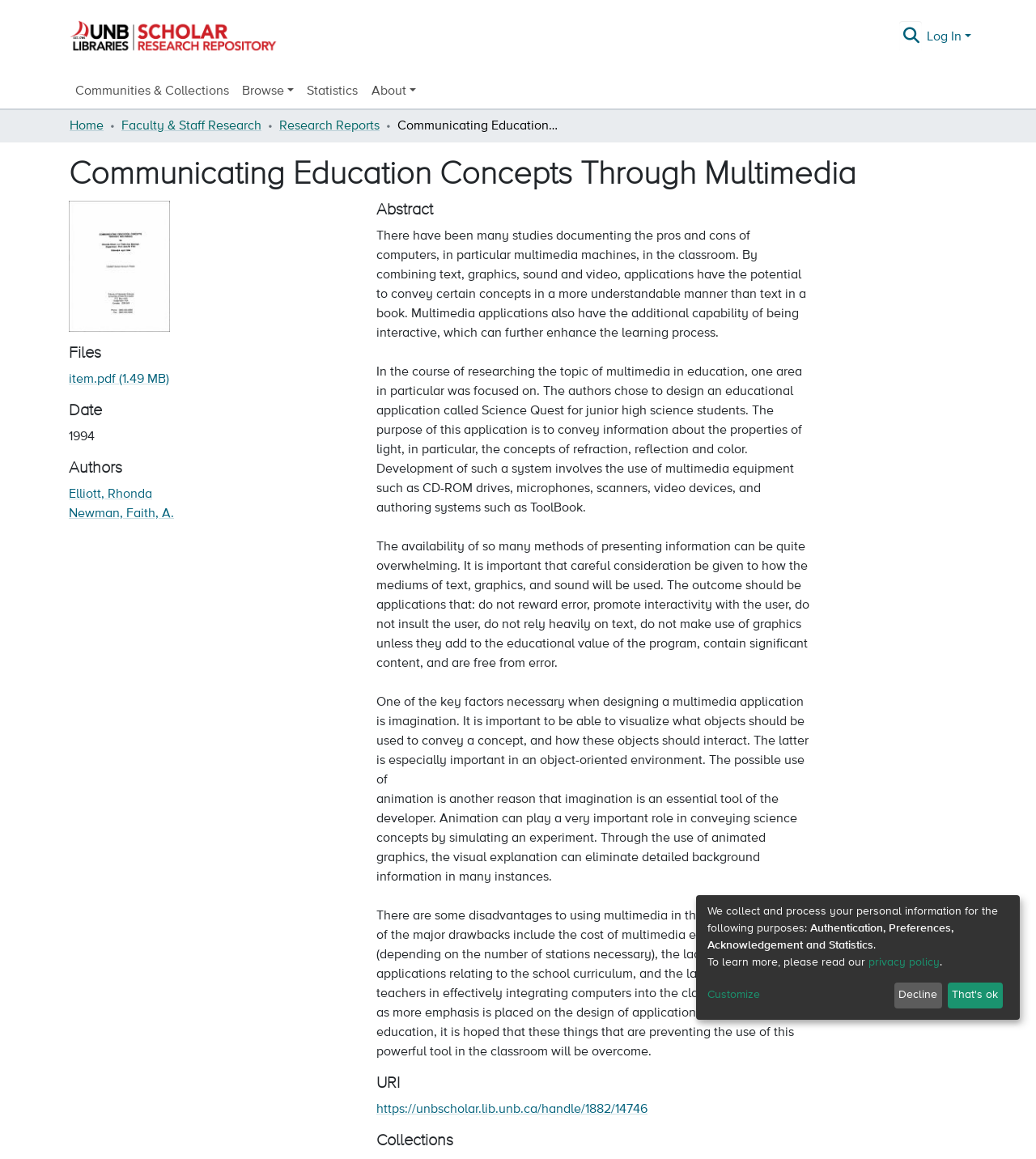Determine the bounding box coordinates of the UI element described by: "alt="UNB Libraries: Scholar Research Repository"".

[0.061, 0.011, 0.273, 0.053]